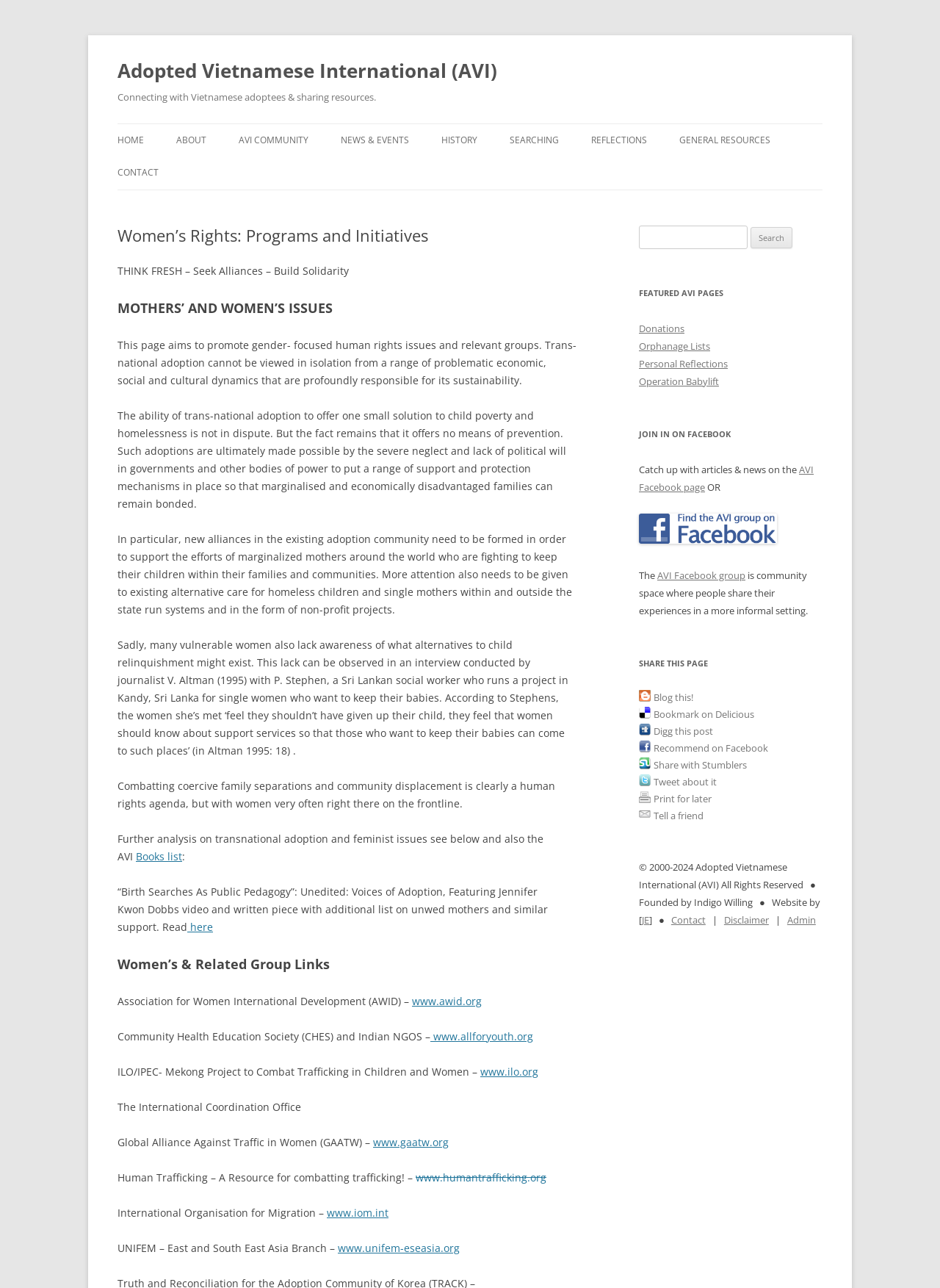Provide a single word or phrase to answer the given question: 
What is the name of the project mentioned in the interview with P. Stephen?

A project in Kandy, Sri Lanka